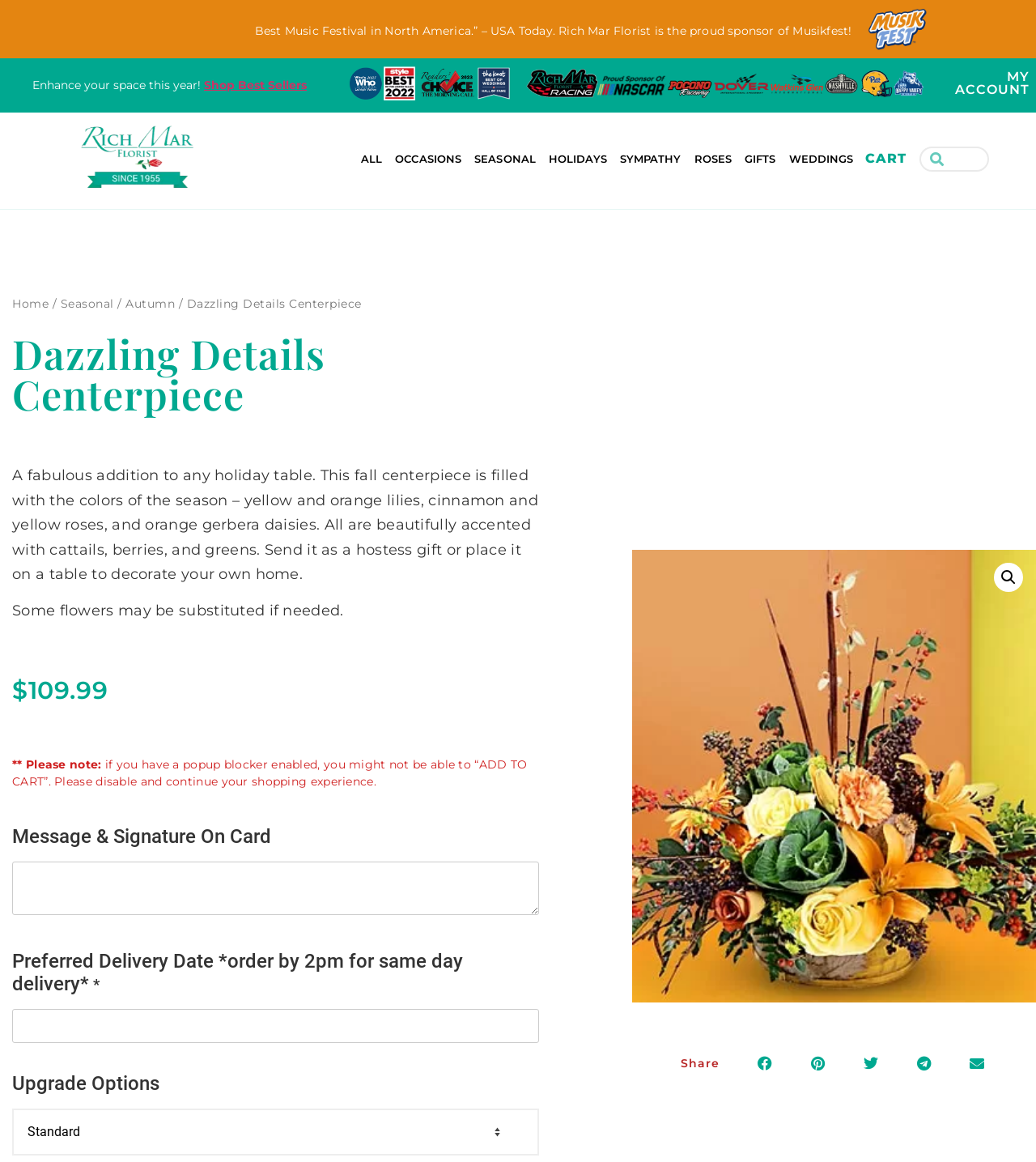Locate the bounding box coordinates of the segment that needs to be clicked to meet this instruction: "Select occasion".

[0.342, 0.125, 0.375, 0.149]